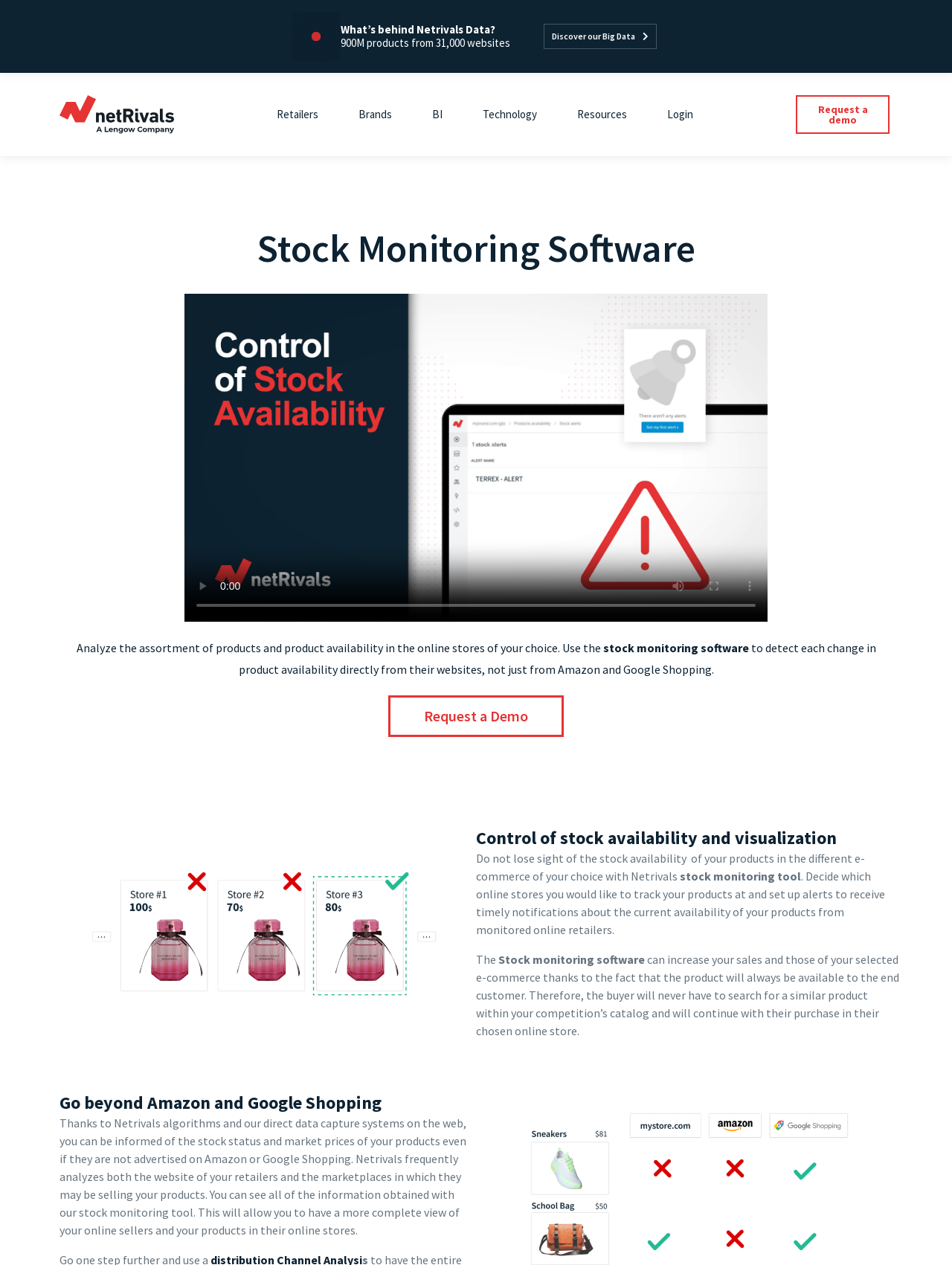Please respond to the question with a concise word or phrase:
What is the benefit of using Netrivals beyond Amazon and Google Shopping?

More complete view of online sellers